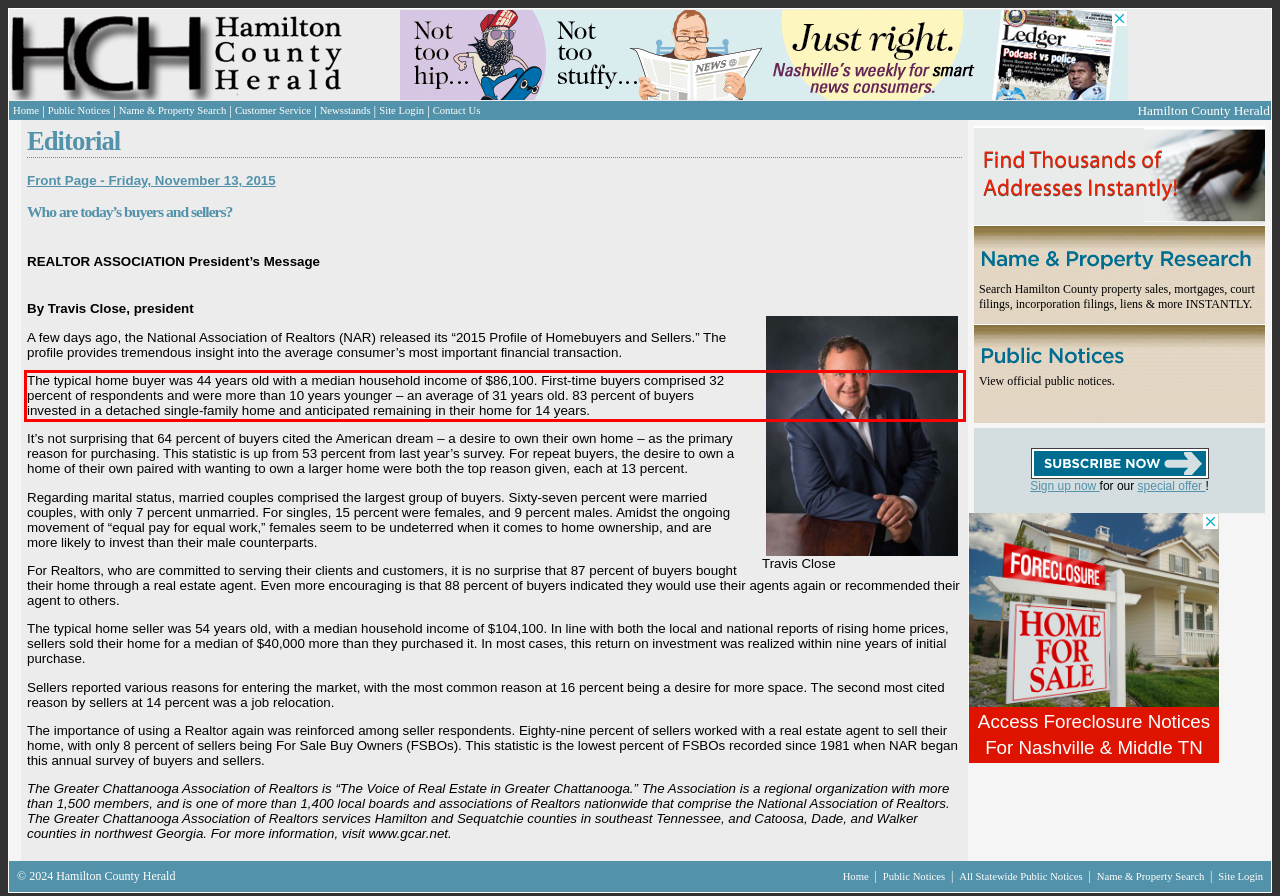Please identify the text within the red rectangular bounding box in the provided webpage screenshot.

The typical home buyer was 44 years old with a median household income of $86,100. First-time buyers comprised 32 percent of respondents and were more than 10 years younger – an average of 31 years old. 83 percent of buyers invested in a detached single-family home and anticipated remaining in their home for 14 years.